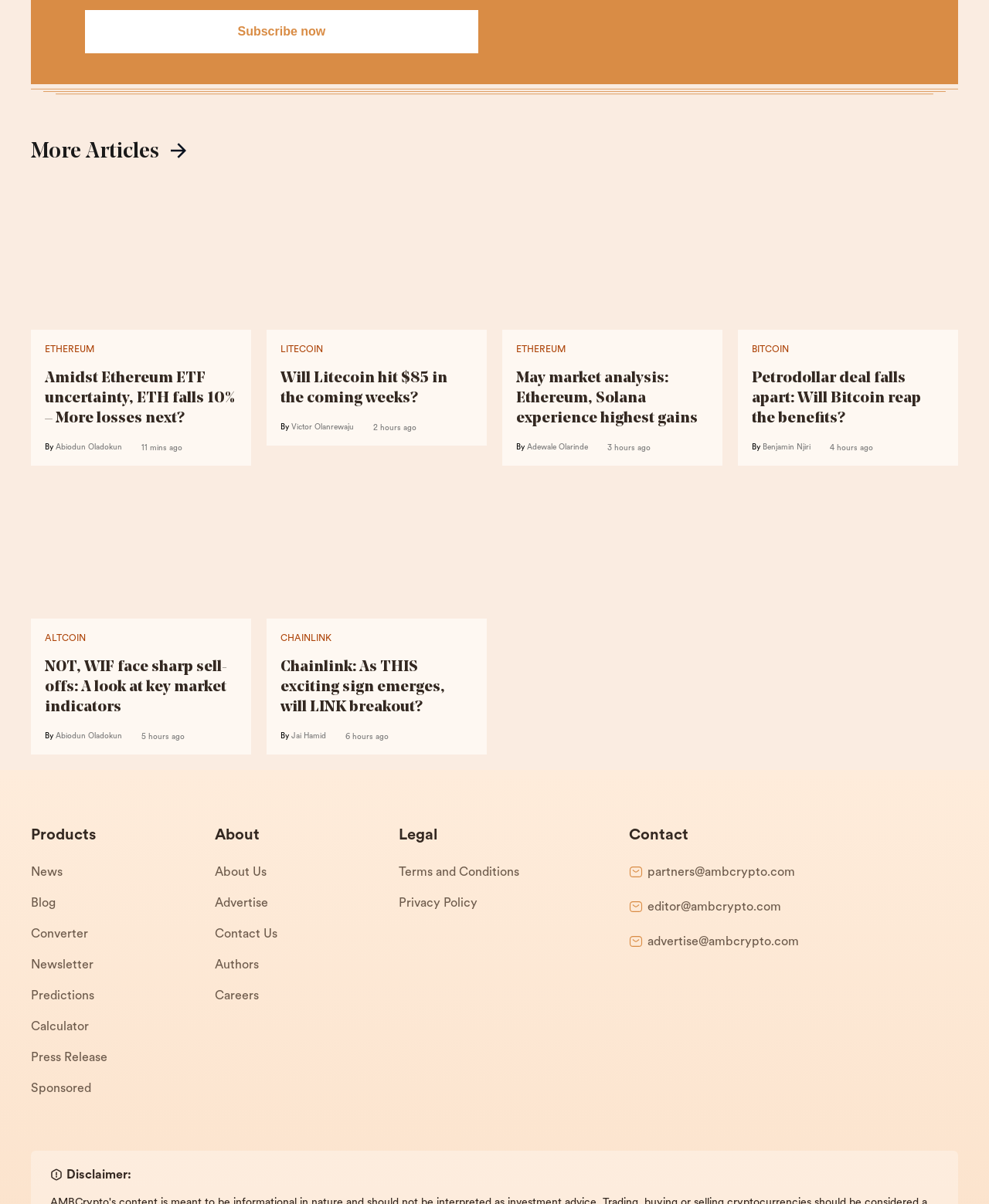Locate the bounding box coordinates of the UI element described by: "Sponsored1073". The bounding box coordinates should consist of four float numbers between 0 and 1, i.e., [left, top, right, bottom].

[0.031, 0.769, 0.217, 0.795]